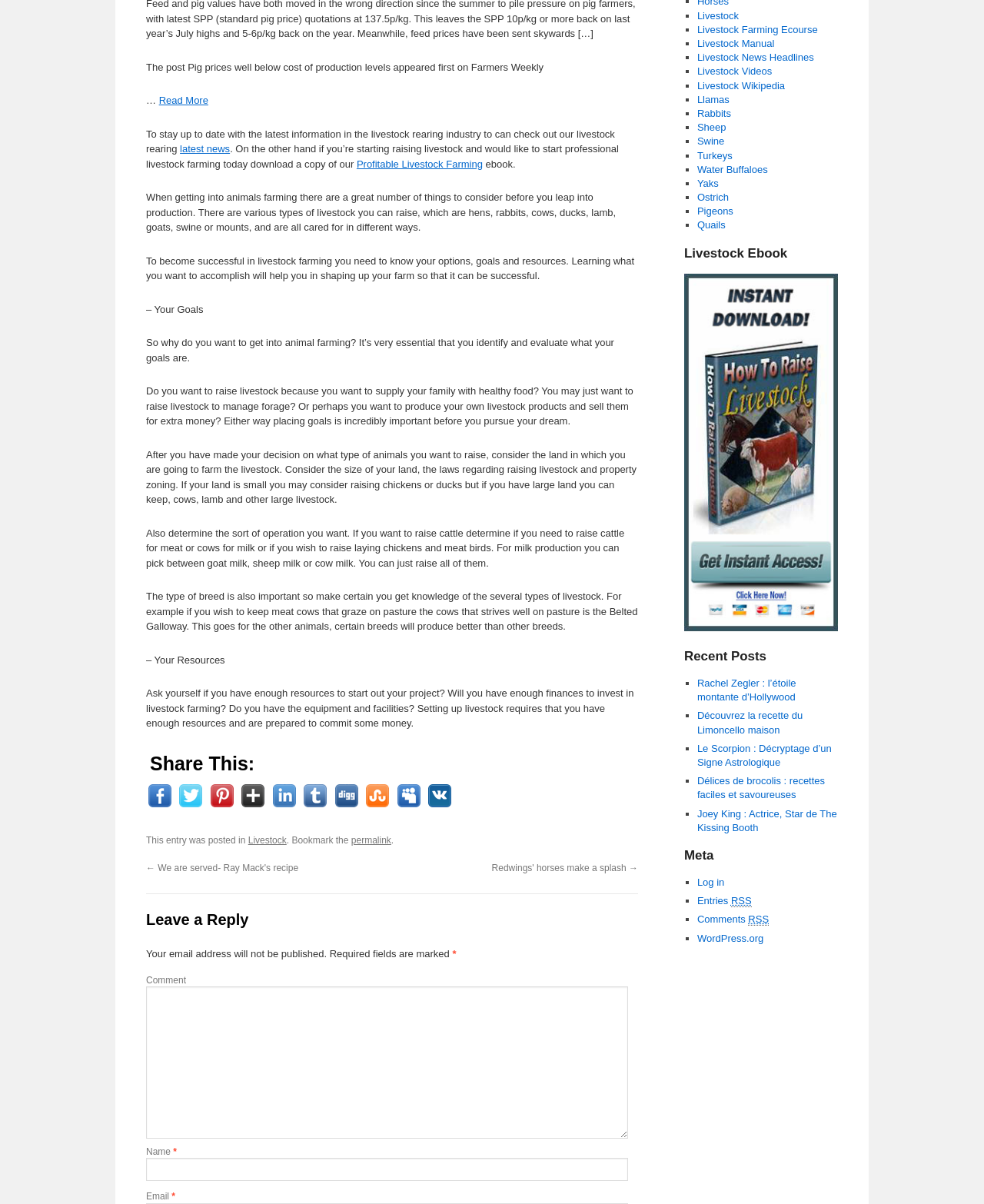Given the description Profitable Livestock Farming, predict the bounding box coordinates of the UI element. Ensure the coordinates are in the format (top-left x, top-left y, bottom-right x, bottom-right y) and all values are between 0 and 1.

[0.362, 0.131, 0.491, 0.141]